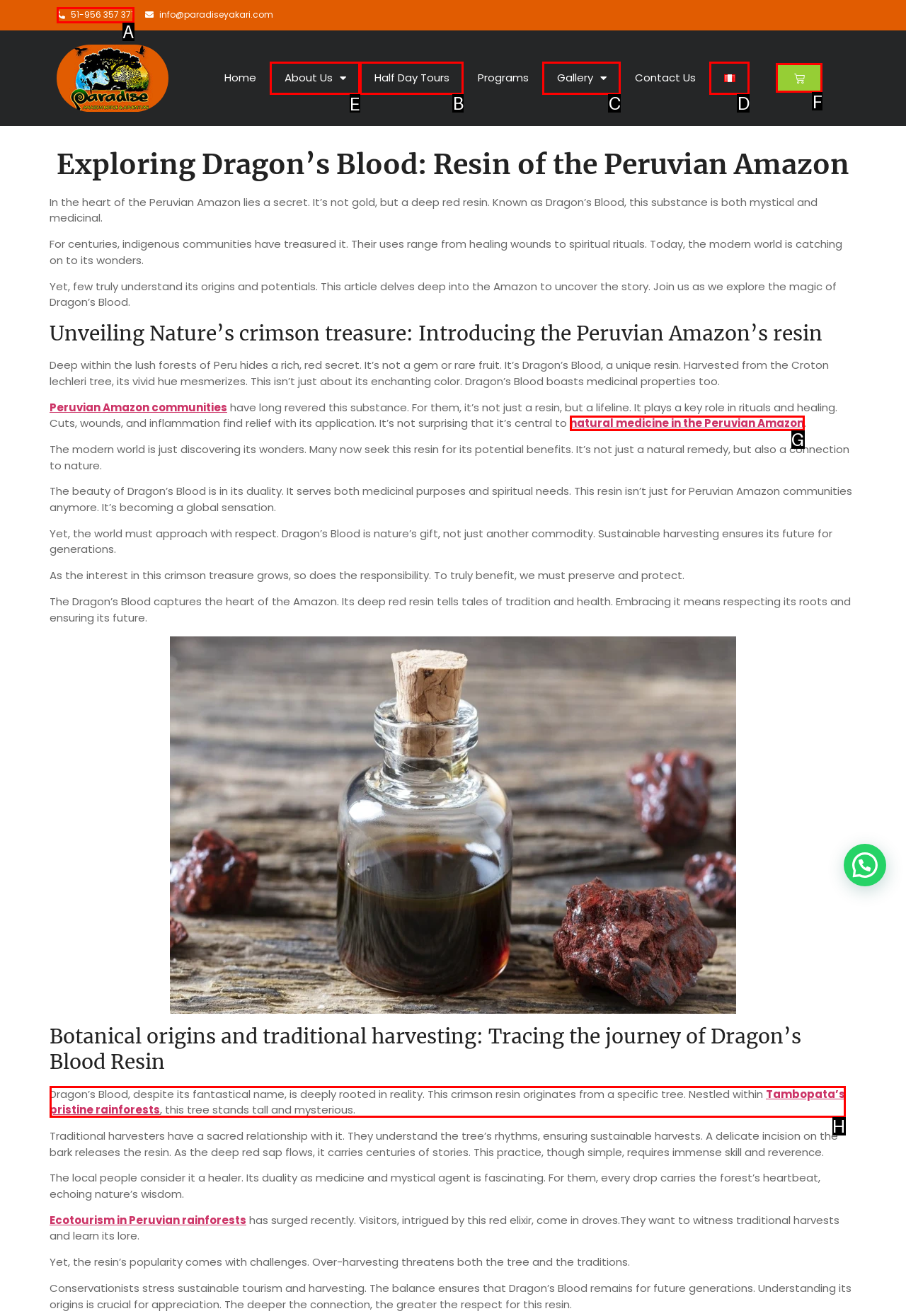Identify the correct option to click in order to accomplish the task: Navigate to HOME Provide your answer with the letter of the selected choice.

None